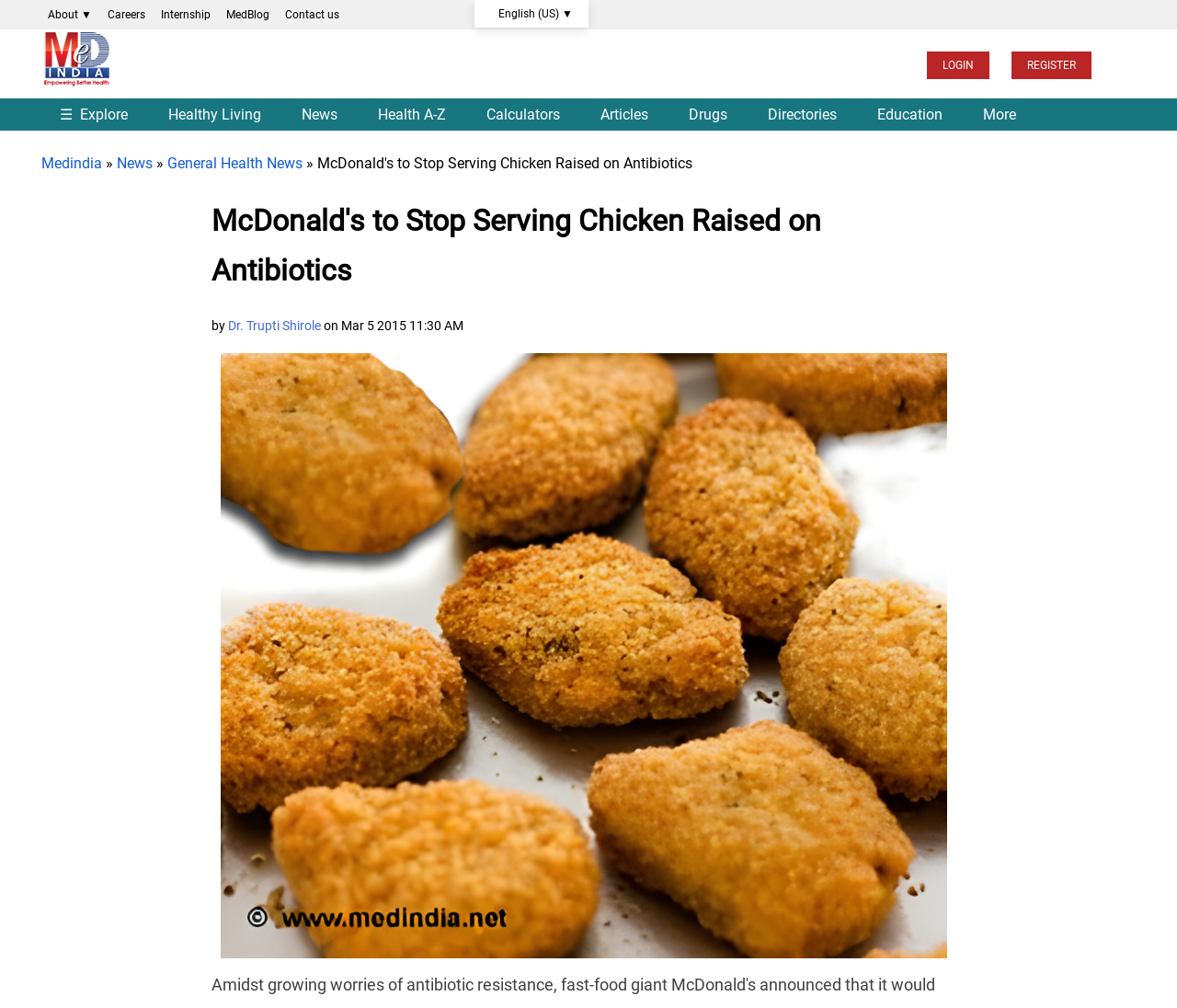Using the format (top-left x, top-left y, bottom-right x, bottom-right y), provide the bounding box coordinates for the described UI element. All values should be floating point numbers between 0 and 1: About ▼

[0.035, 0.001, 0.084, 0.028]